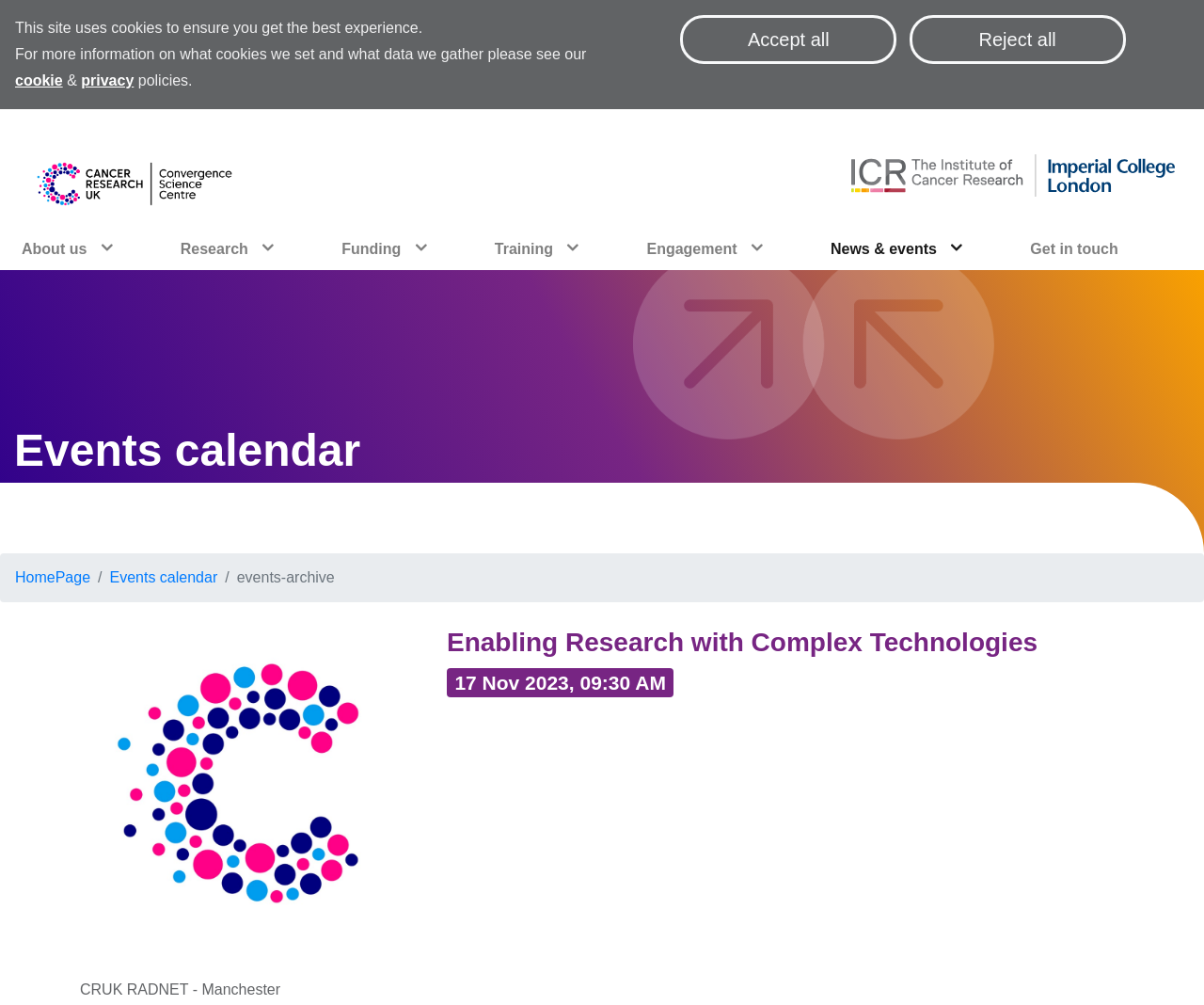Using the description: "News & events", determine the UI element's bounding box coordinates. Ensure the coordinates are in the format of four float numbers between 0 and 1, i.e., [left, top, right, bottom].

[0.684, 0.227, 0.849, 0.268]